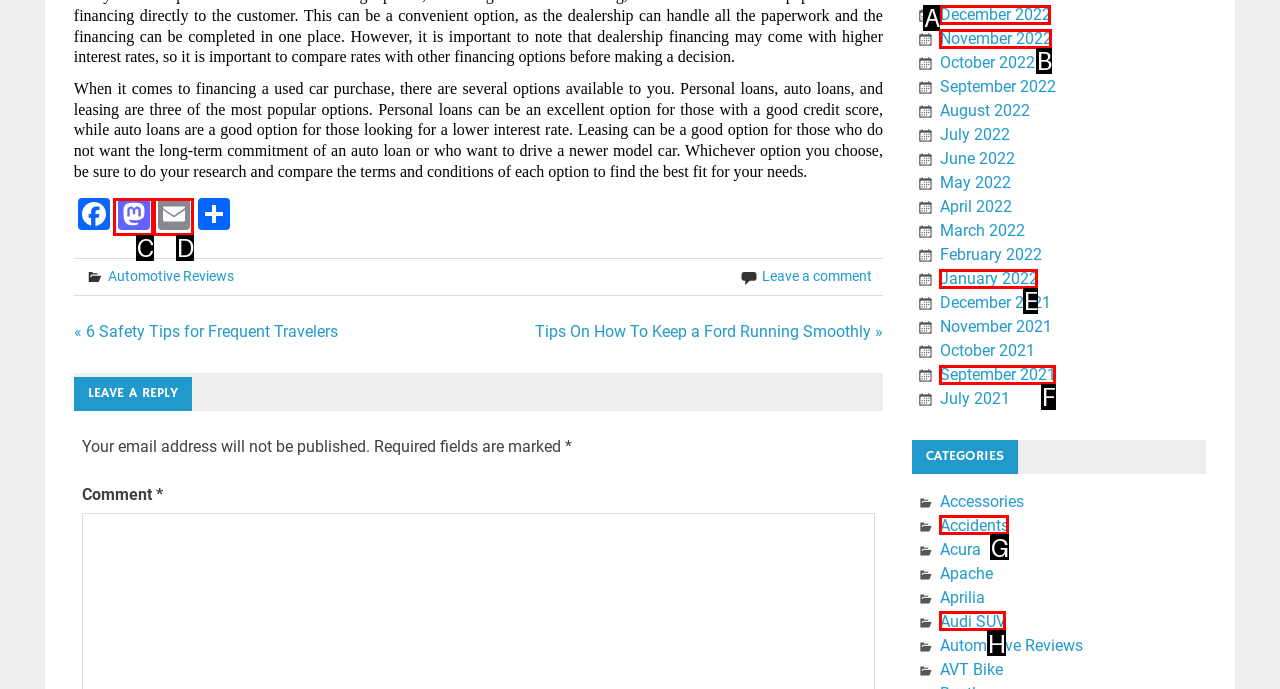Choose the HTML element that needs to be clicked for the given task: View posts from December 2022 Respond by giving the letter of the chosen option.

A